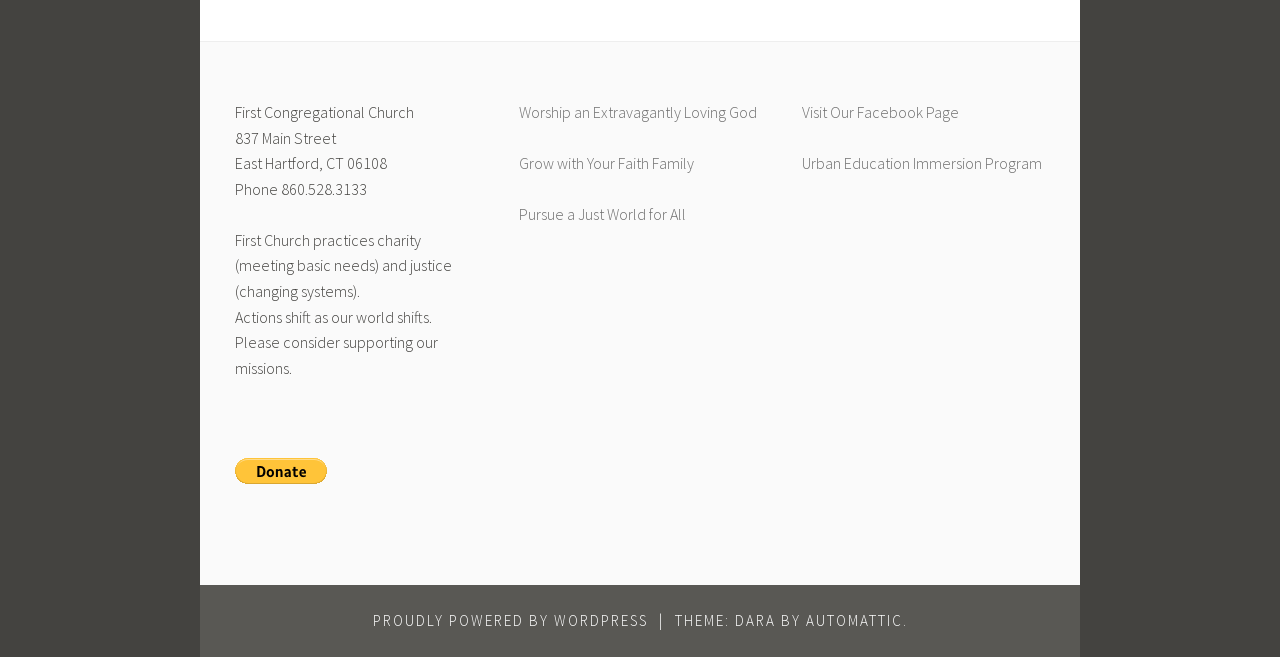Find the bounding box coordinates for the HTML element specified by: "Grow with Your Faith Family".

[0.405, 0.233, 0.542, 0.263]